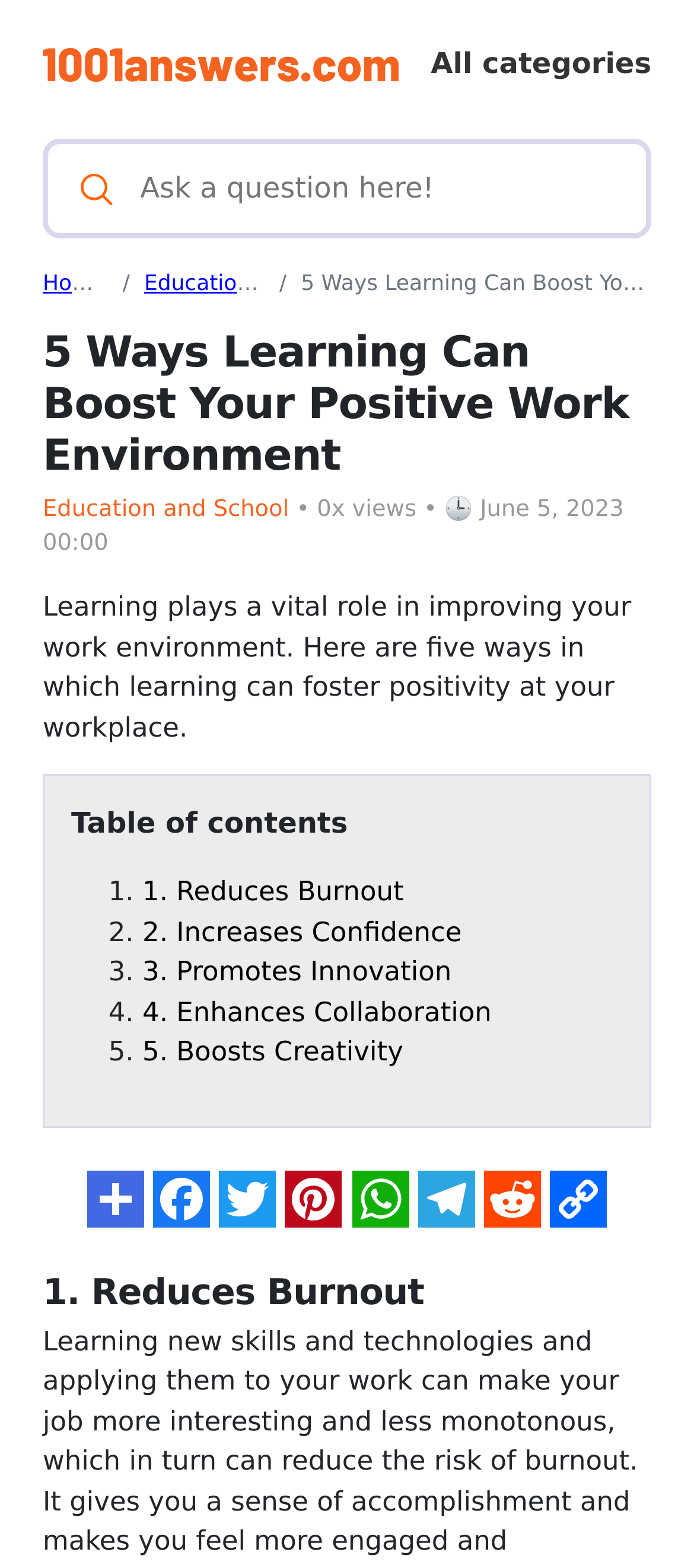Locate the bounding box of the user interface element based on this description: "Homepage".

[0.062, 0.173, 0.229, 0.189]